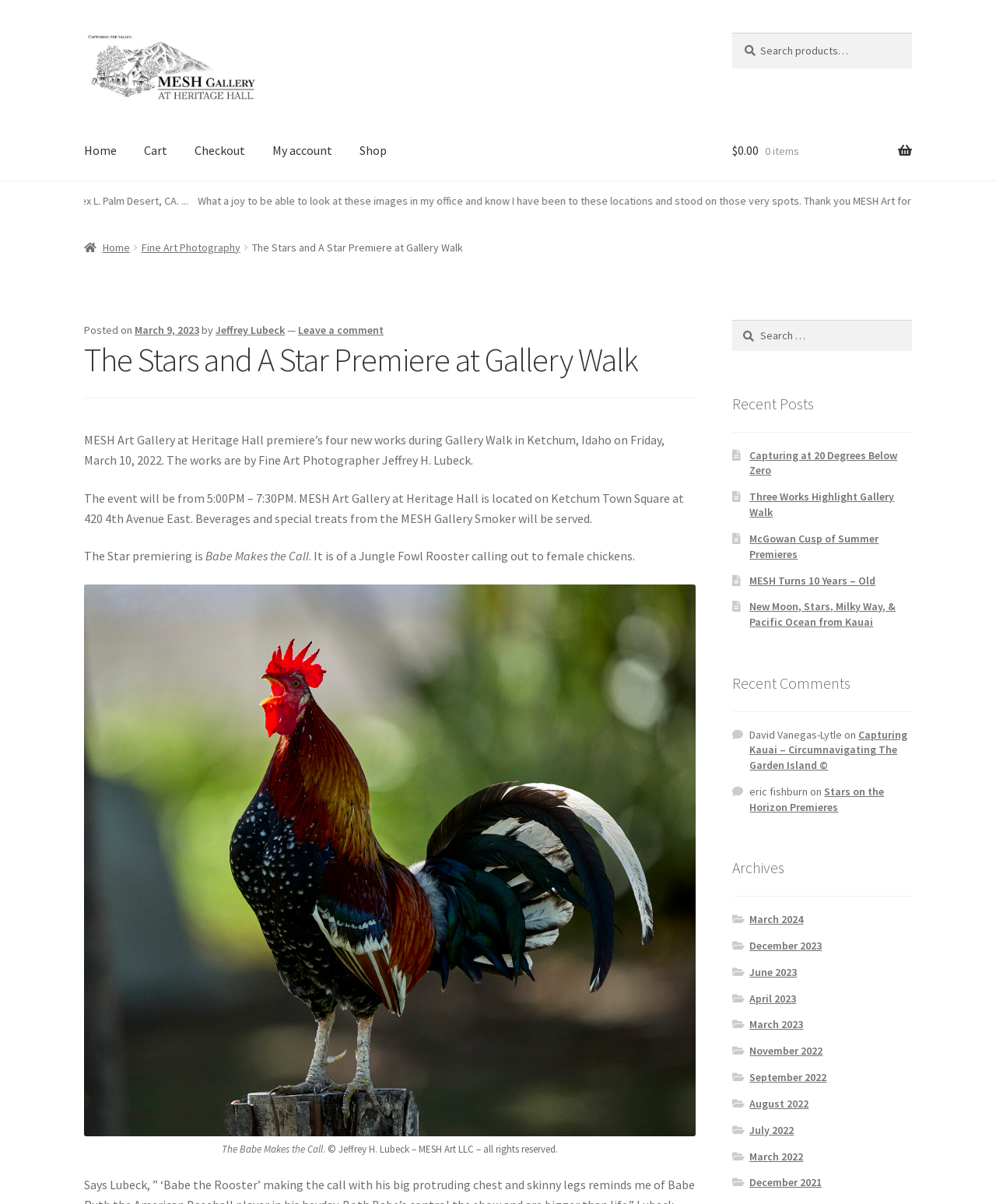Determine the bounding box coordinates of the clickable region to carry out the instruction: "Search for something again".

[0.735, 0.266, 0.916, 0.292]